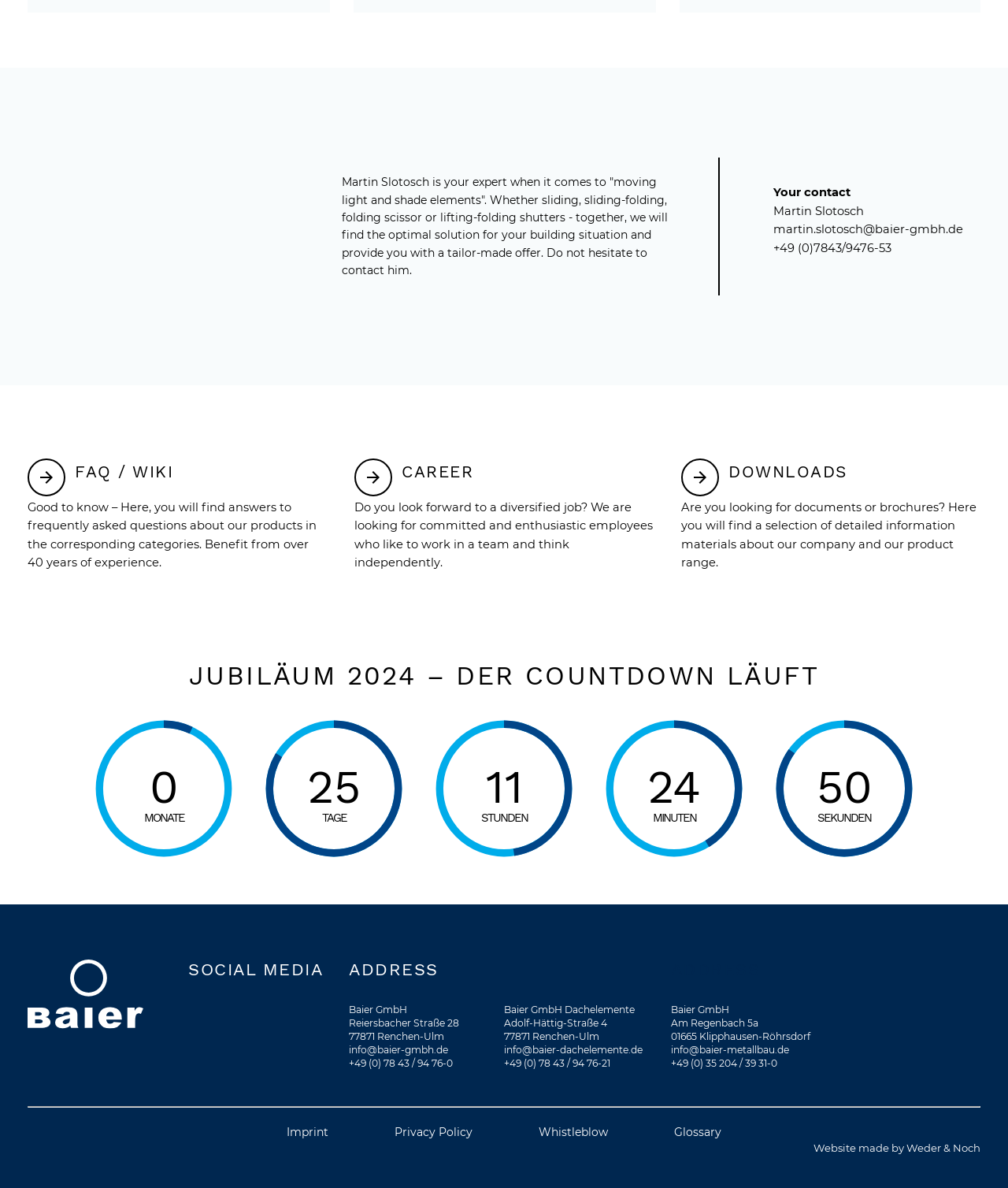Please identify the bounding box coordinates of the element's region that should be clicked to execute the following instruction: "Contact Martin Slotosch via email". The bounding box coordinates must be four float numbers between 0 and 1, i.e., [left, top, right, bottom].

[0.767, 0.187, 0.955, 0.199]